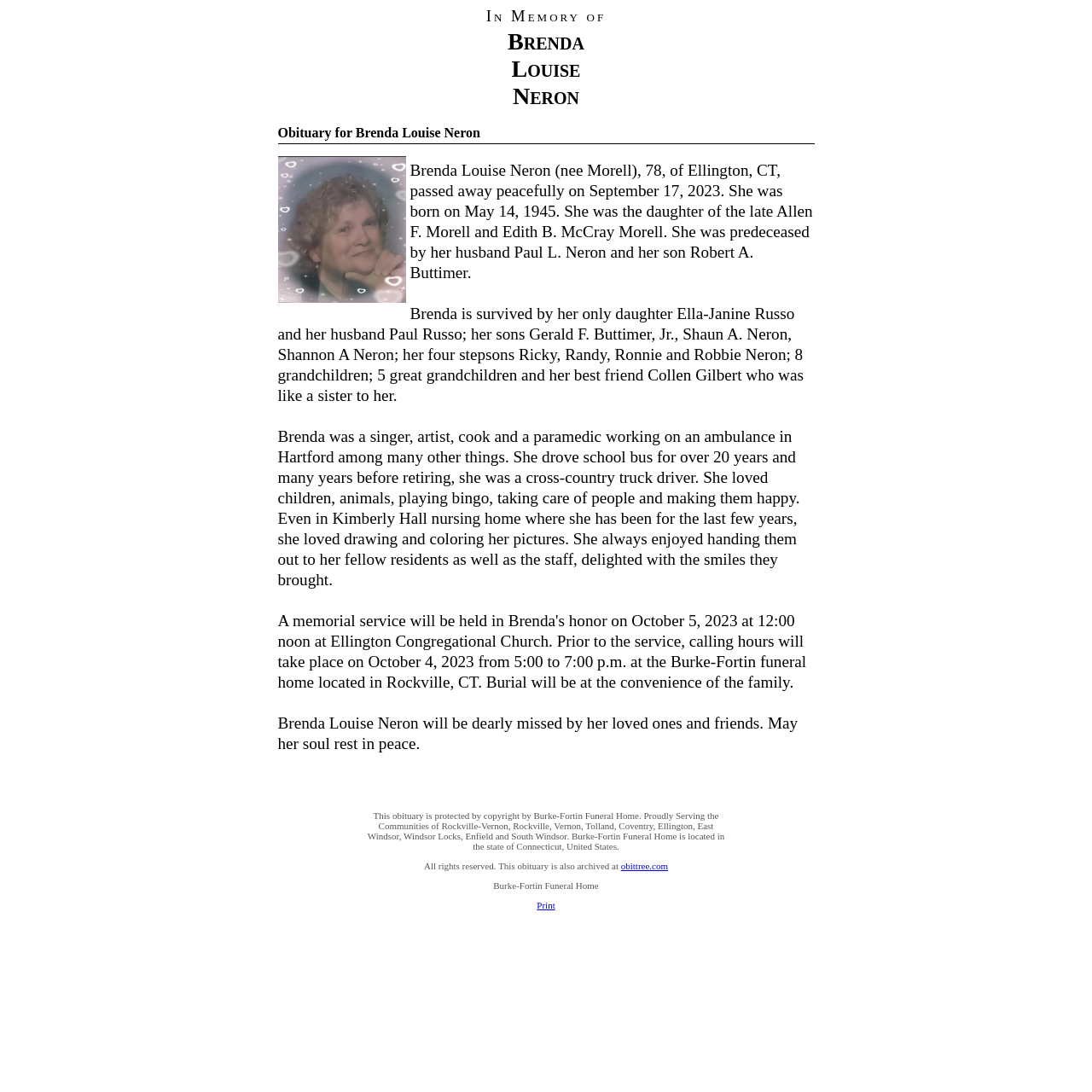Predict the bounding box coordinates for the UI element described as: "obittree.com". The coordinates should be four float numbers between 0 and 1, presented as [left, top, right, bottom].

[0.569, 0.788, 0.612, 0.797]